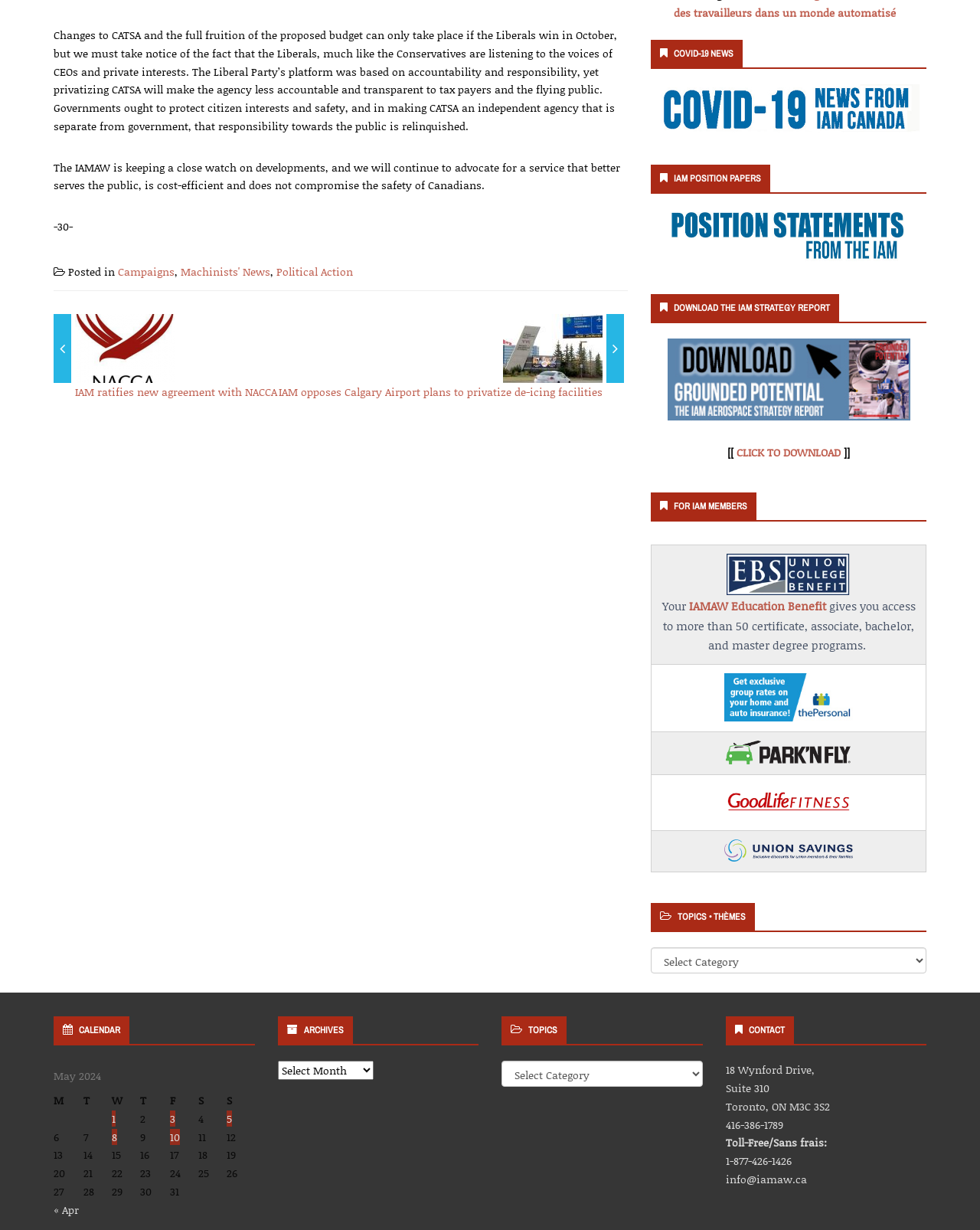Determine the coordinates of the bounding box that should be clicked to complete the instruction: "Read about changes to CATSA". The coordinates should be represented by four float numbers between 0 and 1: [left, top, right, bottom].

[0.055, 0.022, 0.63, 0.109]